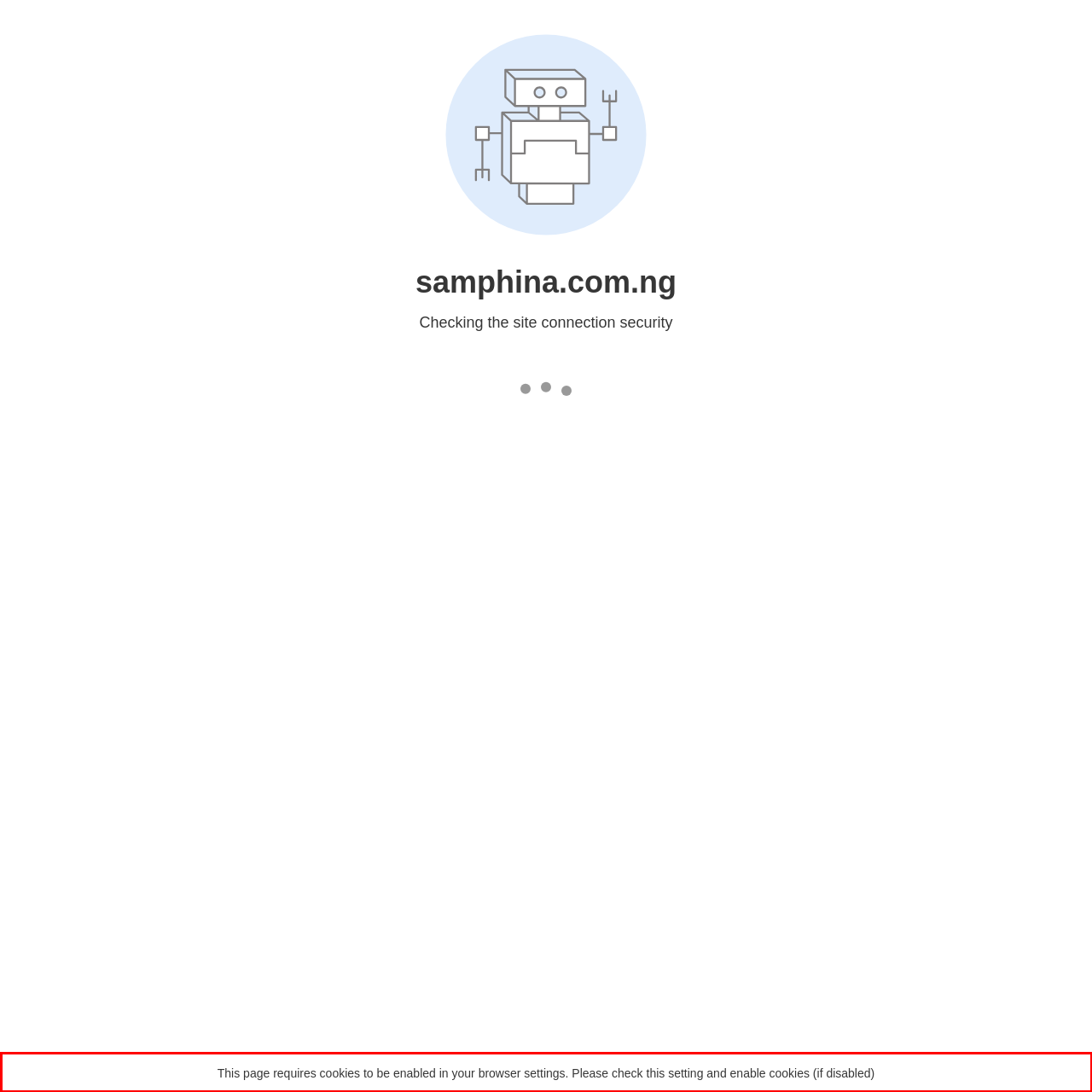You are provided with a screenshot of a webpage that includes a red bounding box. Extract and generate the text content found within the red bounding box.

This page requires cookies to be enabled in your browser settings. Please check this setting and enable cookies (if disabled)